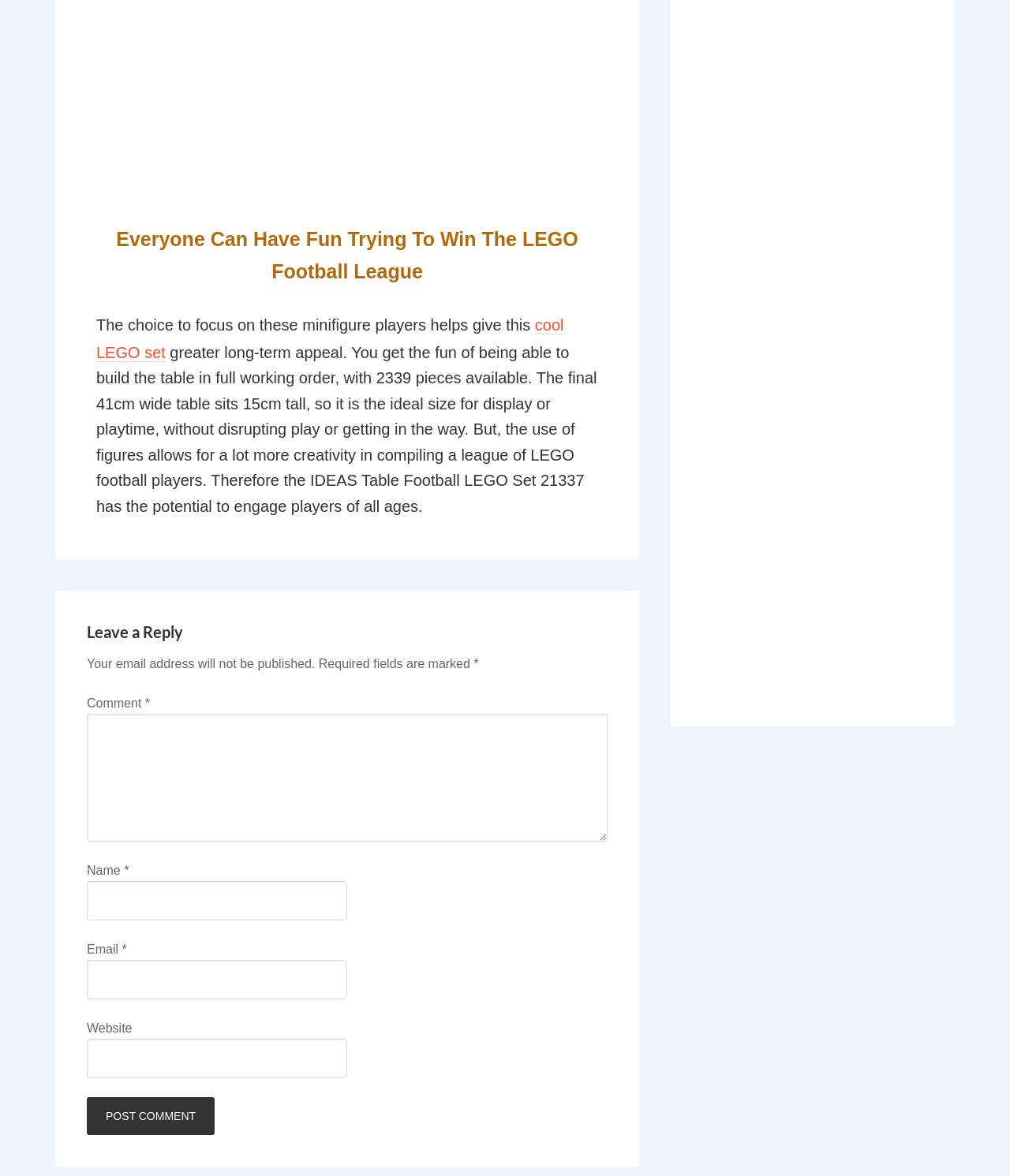Please answer the following question using a single word or phrase: 
What is the width of the final table?

41cm